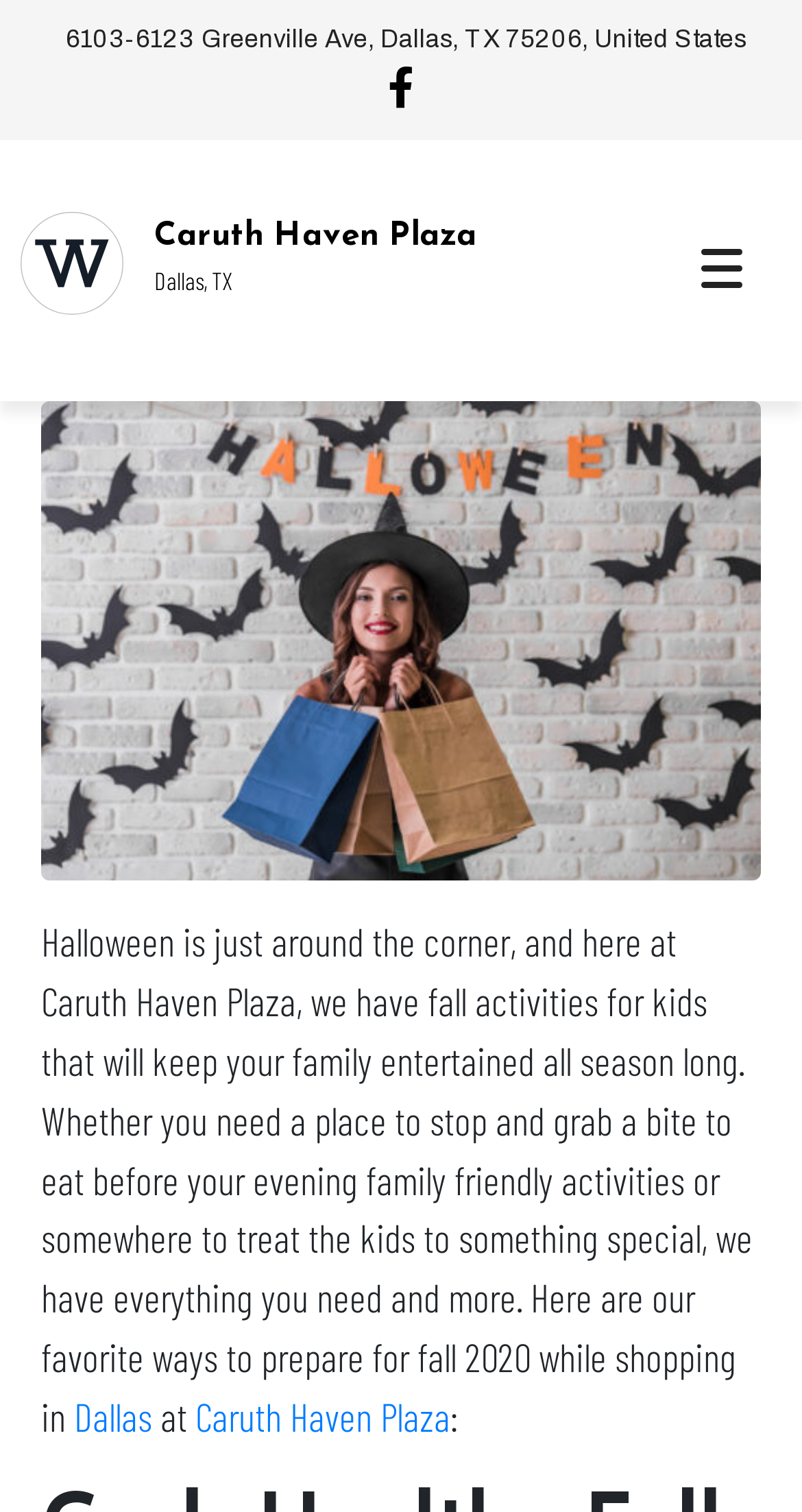What season is being celebrated at Caruth Haven Plaza?
Refer to the screenshot and deliver a thorough answer to the question presented.

I inferred this by reading the static text element that mentions 'Celebrate the New Season with These Fall Activities for Kids at Caruth Haven Plaza', which indicates that the season being celebrated is Fall.